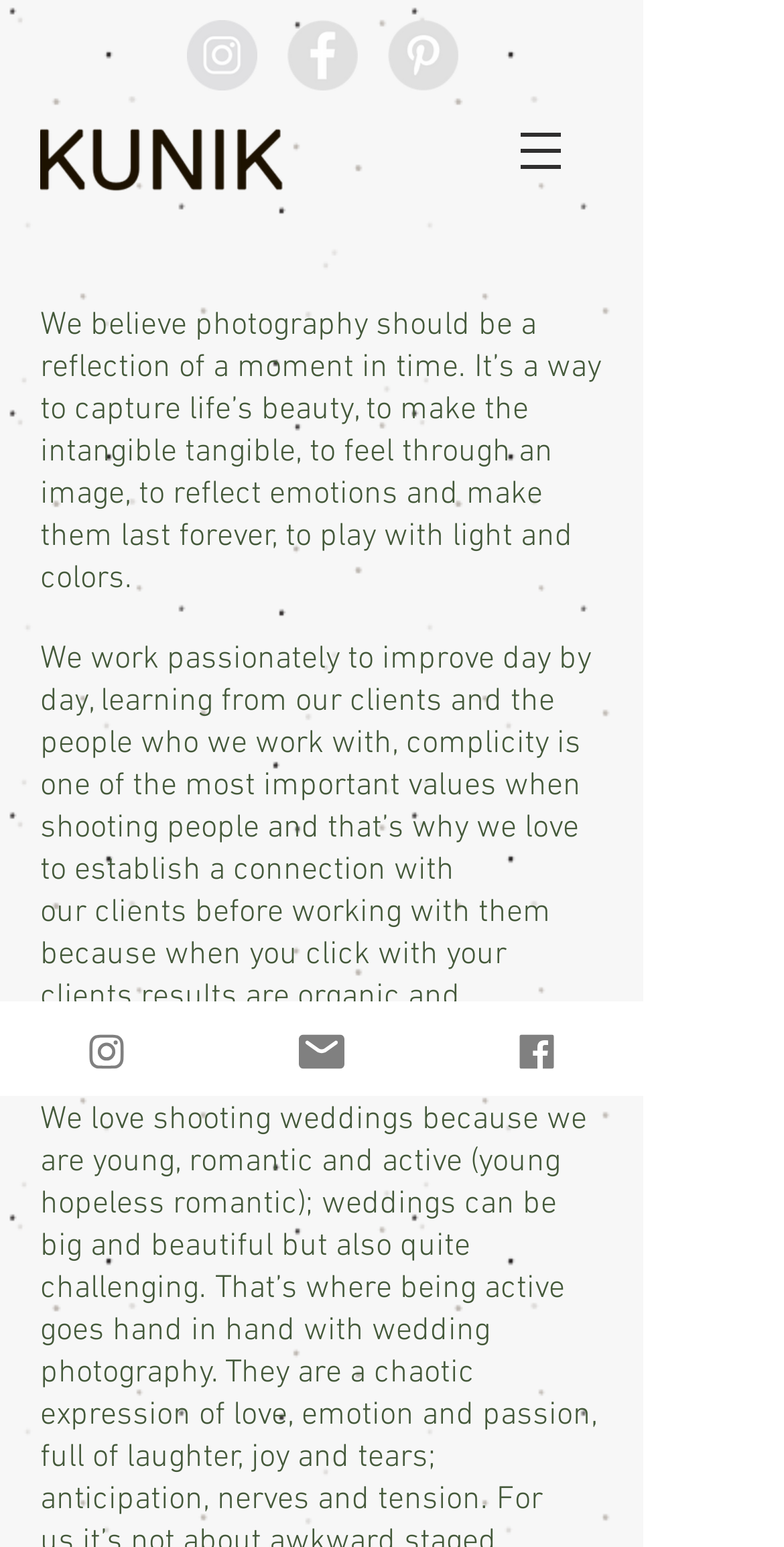What is the location of Kunik Studio?
Please provide a detailed and thorough answer to the question.

The Root Element 'About us | Kunik Studio | Barcelona' suggests that the location of Kunik Studio is Barcelona.